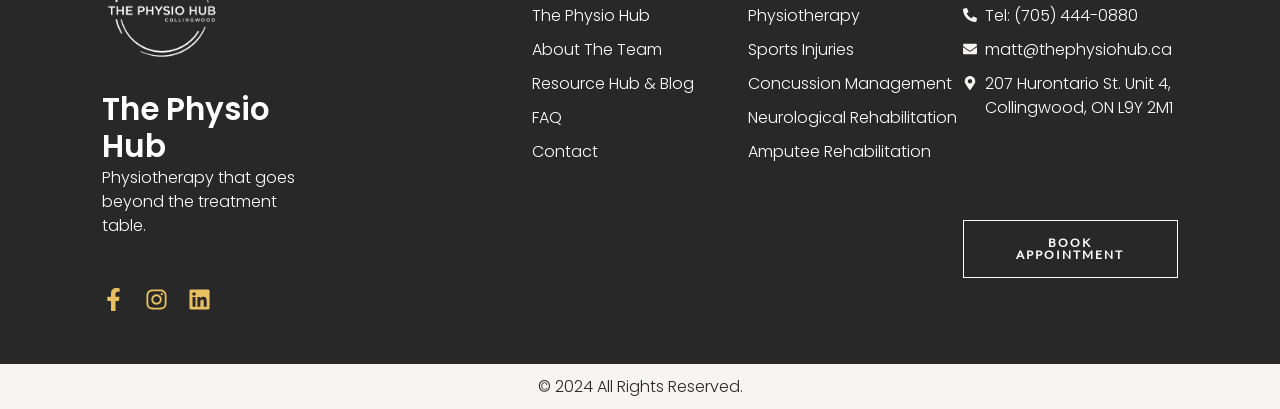Give a one-word or short phrase answer to the question: 
How can I contact the clinic?

Tel: (705) 444-0880